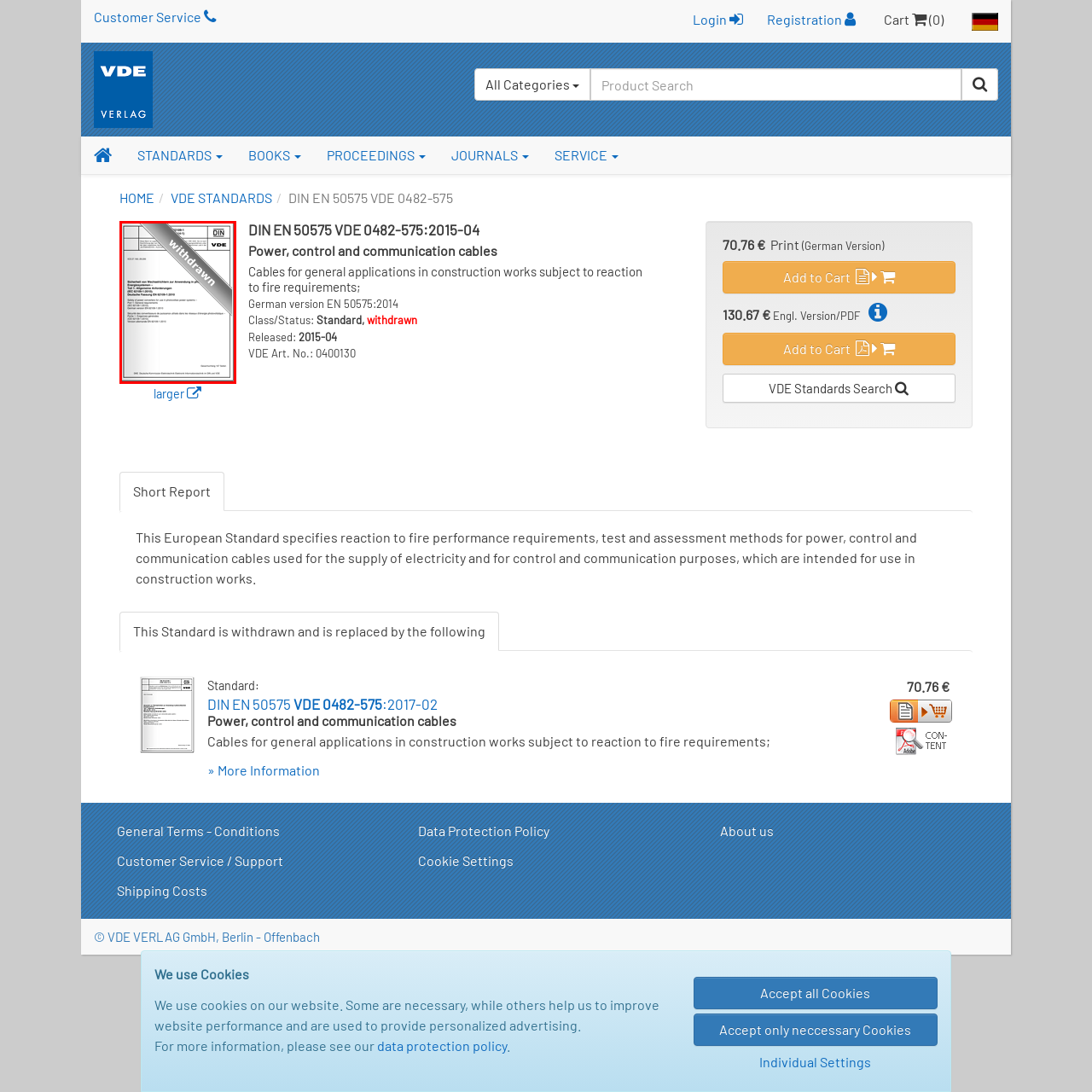Examine the content inside the red bounding box and offer a comprehensive answer to the following question using the details from the image: What organizations are associated with this standard?

The header of the cover page features the logos of DIN and VDE, signifying that this standard is issued by these authoritative organizations.